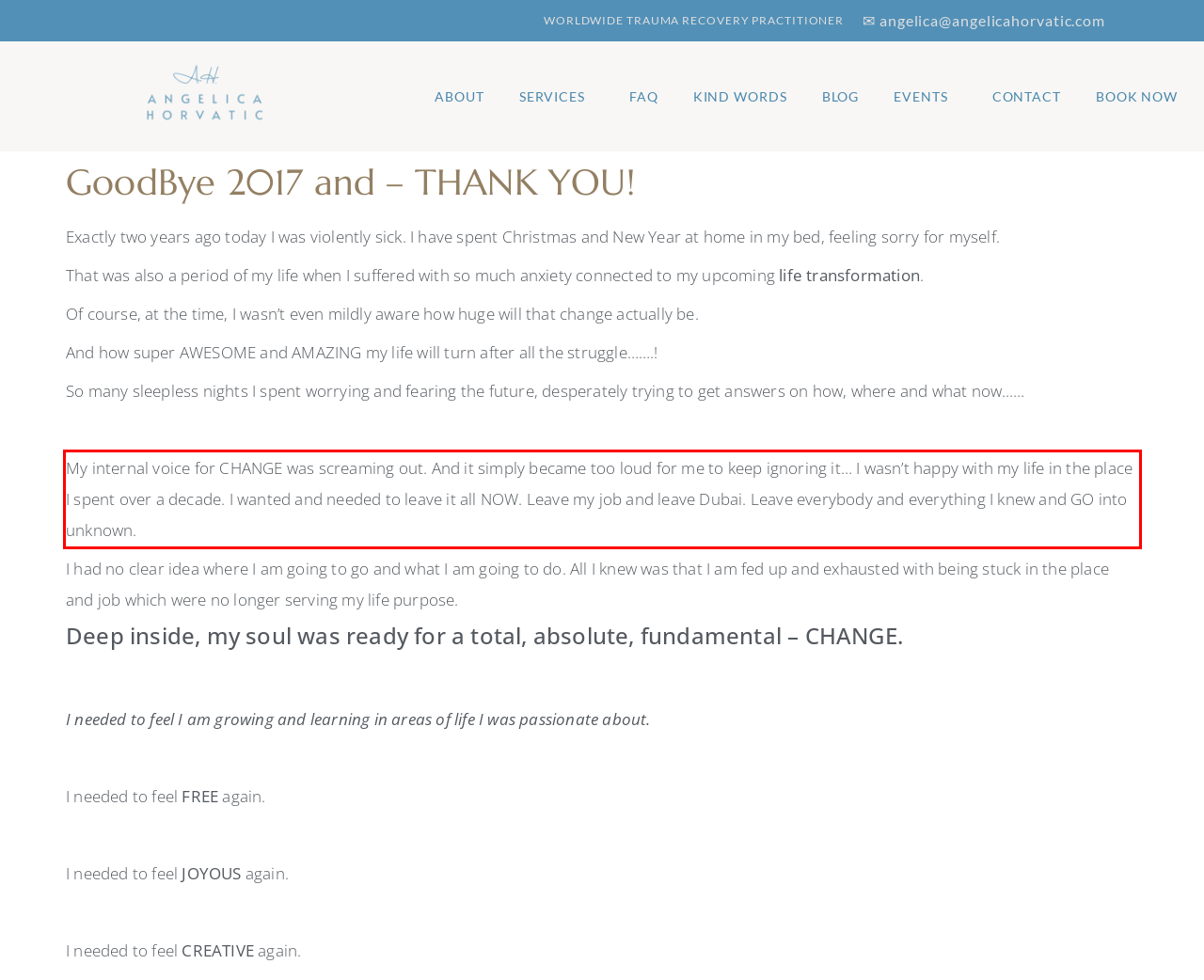Please recognize and transcribe the text located inside the red bounding box in the webpage image.

My internal voice for CHANGE was screaming out. And it simply became too loud for me to keep ignoring it… I wasn’t happy with my life in the place I spent over a decade. I wanted and needed to leave it all NOW. Leave my job and leave Dubai. Leave everybody and everything I knew and GO into unknown.